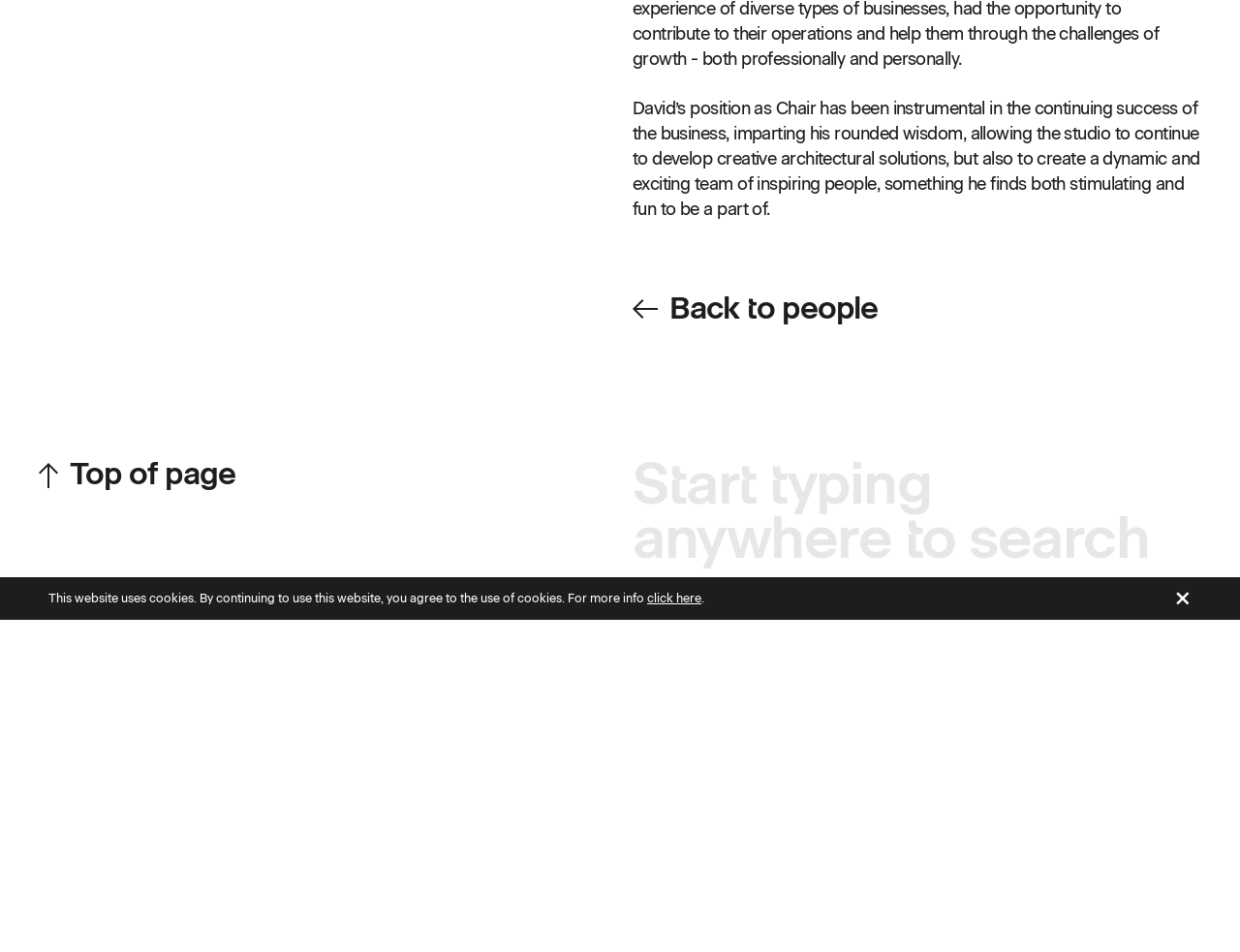Using the given description, provide the bounding box coordinates formatted as (top-left x, top-left y, bottom-right x, bottom-right y), with all values being floating point numbers between 0 and 1. Description: Top of page

[0.031, 0.48, 0.49, 0.516]